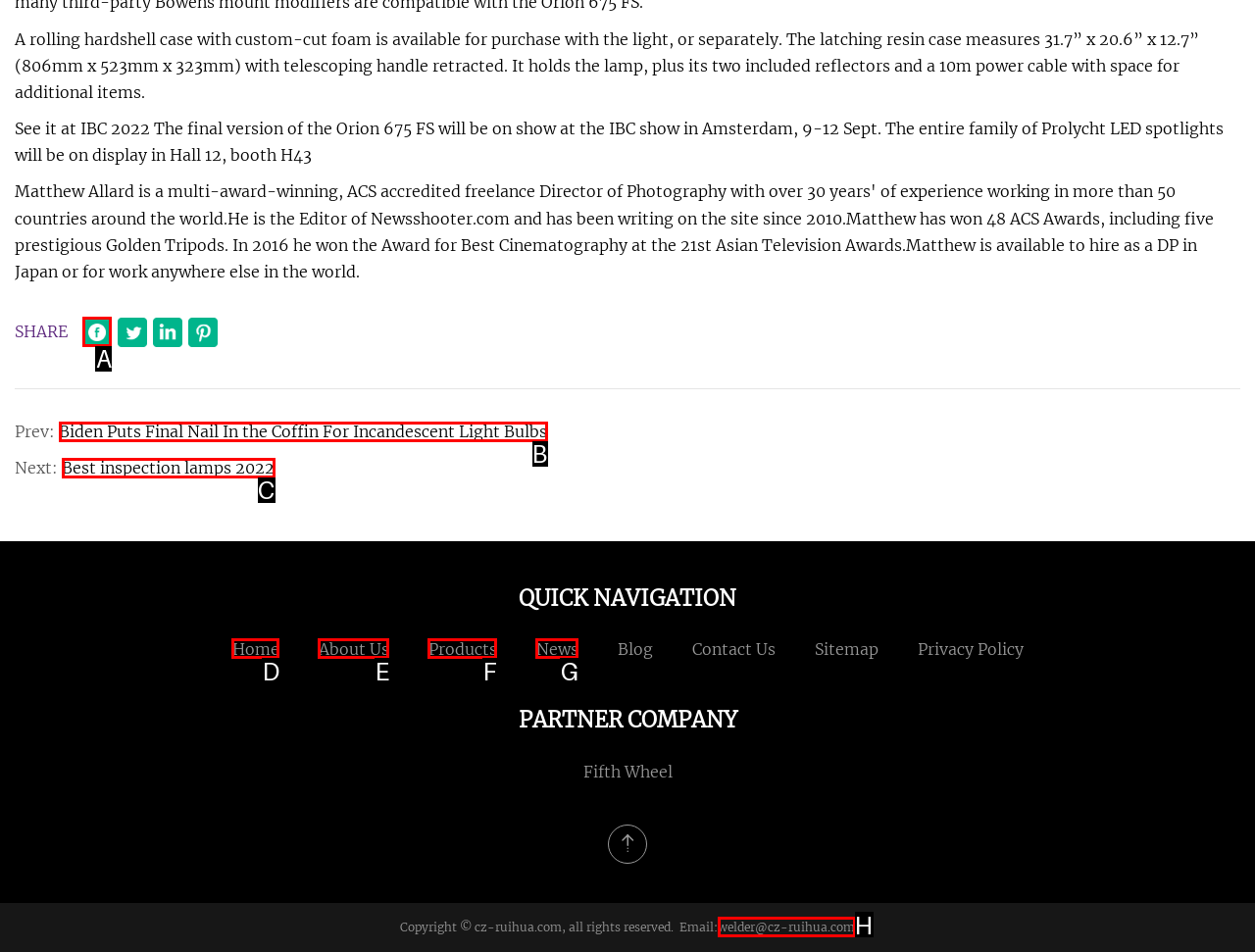Figure out which option to click to perform the following task: Share on Facebook
Provide the letter of the correct option in your response.

A